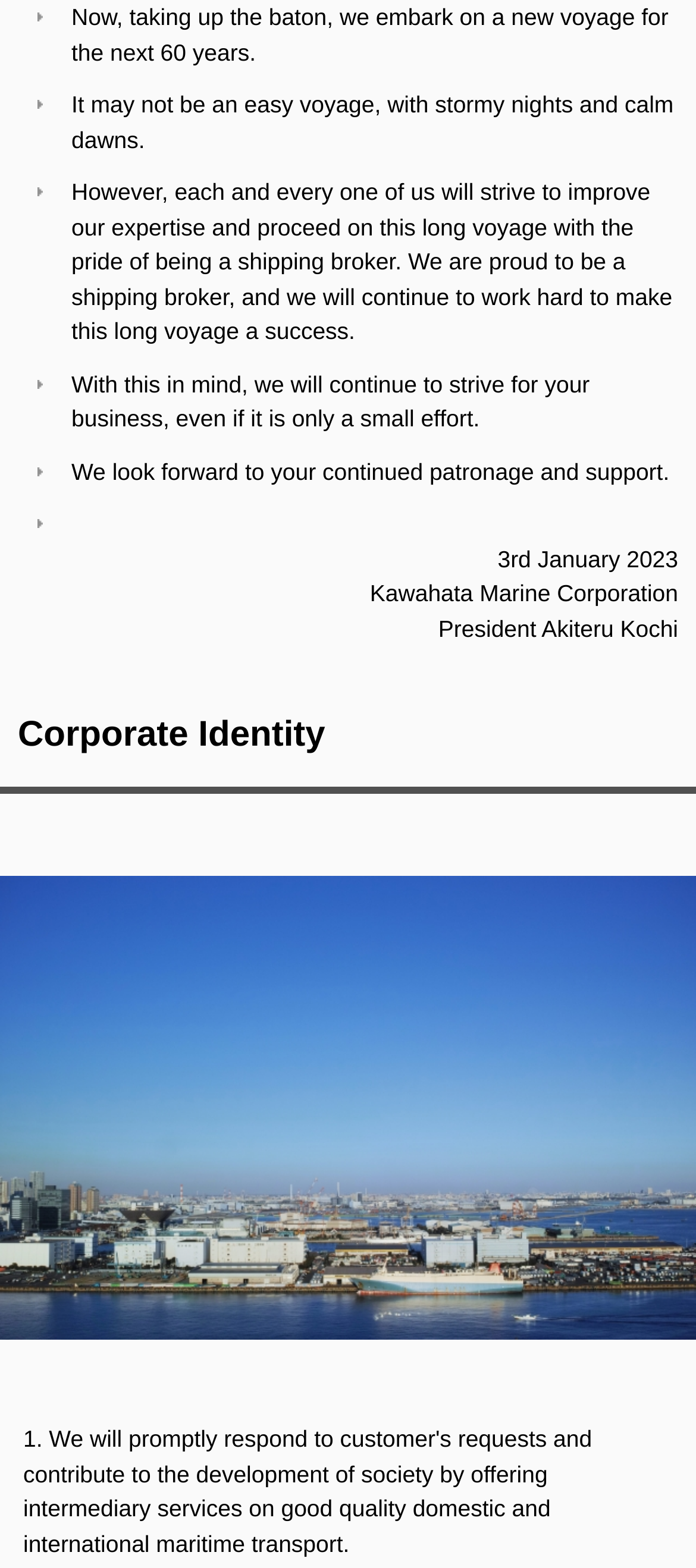What is the name of the corporation?
From the details in the image, answer the question comprehensively.

The name of the corporation can be found in the StaticText element with the text 'Kawahata Marine Corporation' located at [0.531, 0.37, 0.974, 0.387].